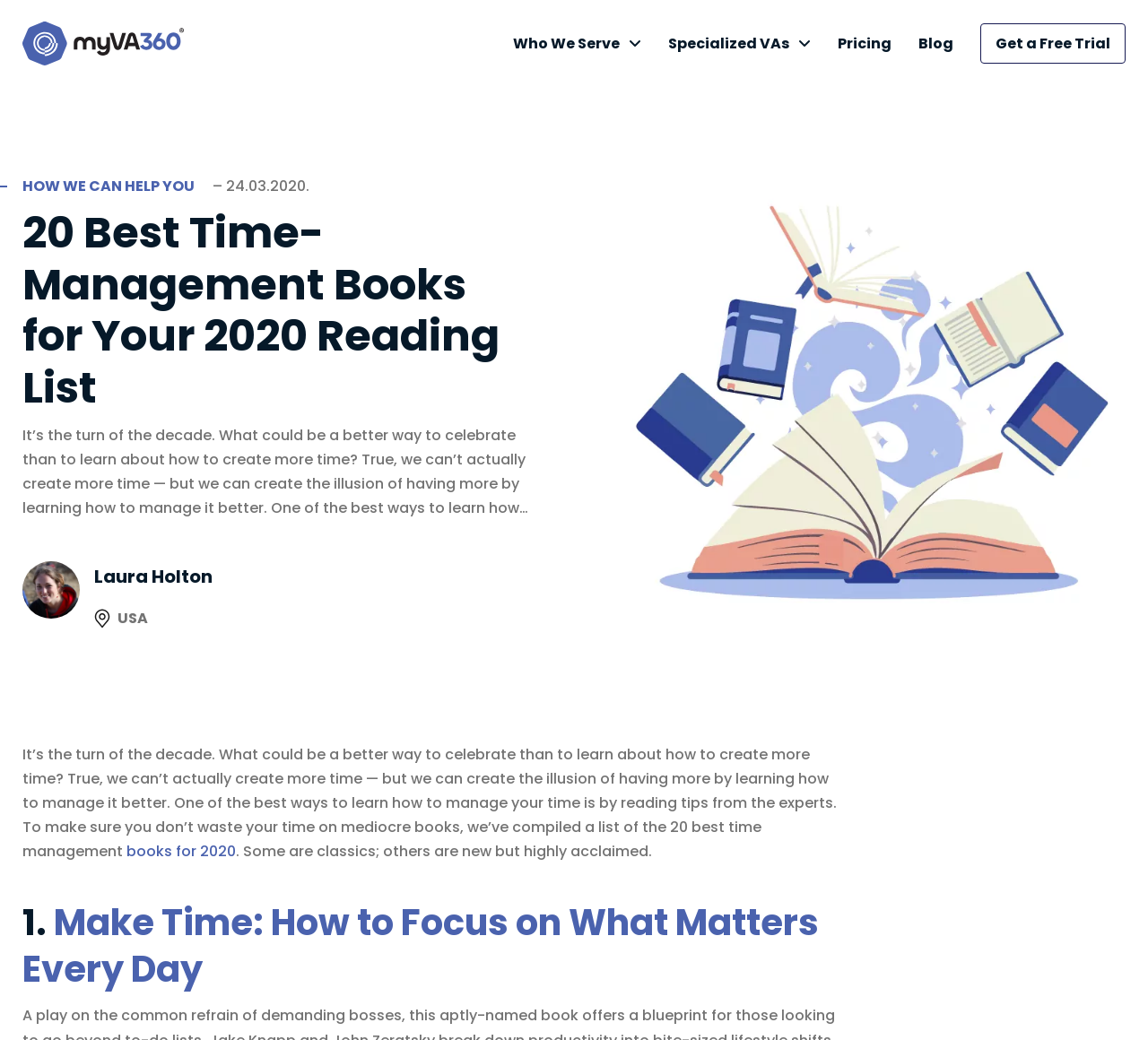What is the title of the first book listed?
Based on the image, give a one-word or short phrase answer.

Make Time